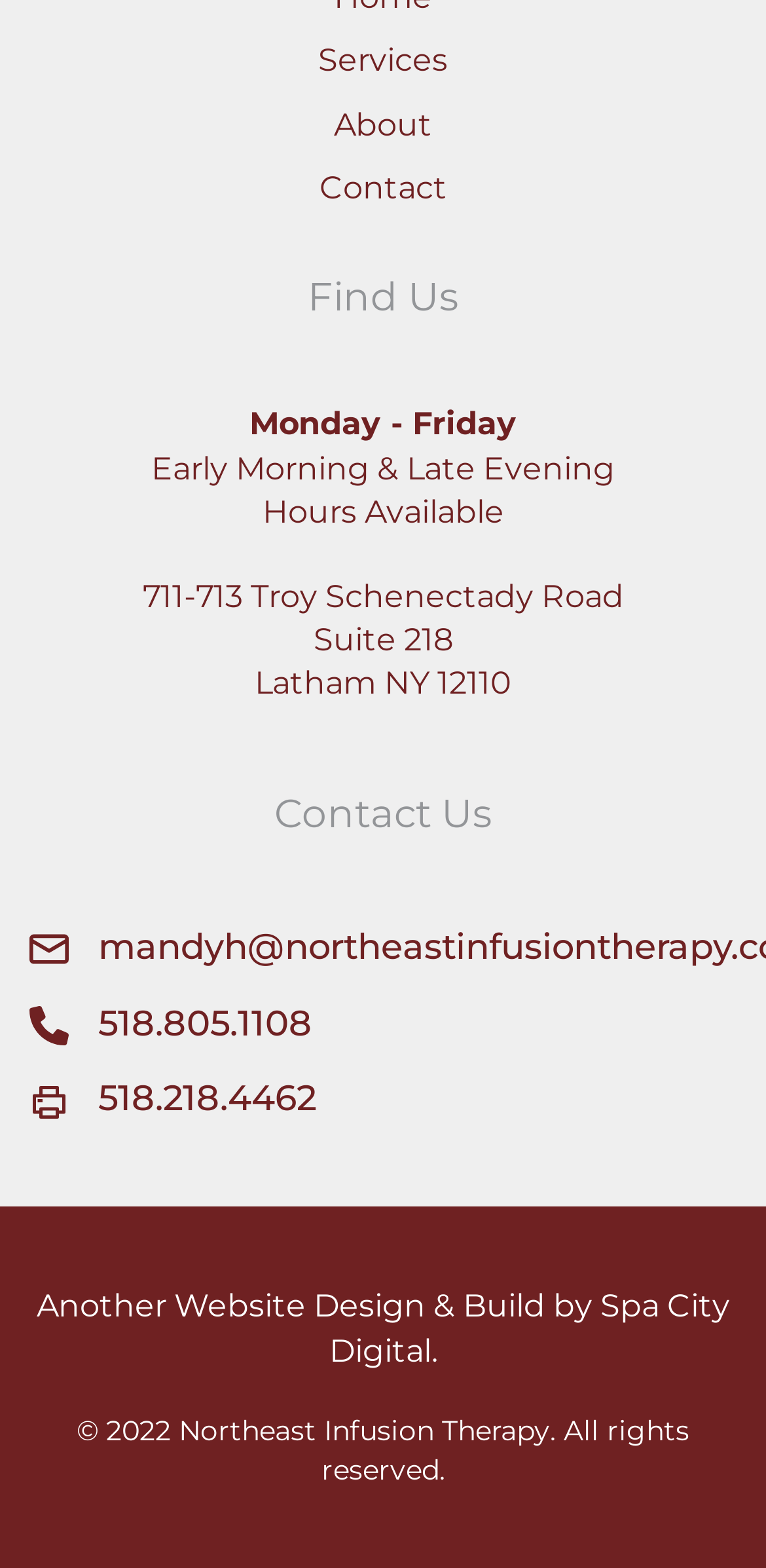Analyze the image and give a detailed response to the question:
What is the address of Northeast Infusion Therapy?

I found the address by looking at the heading element that contains the address information, which is '711-713 Troy Schenectady Road Suite 218 Latham NY 12110'. This element is located at the top of the page, below the navigation links.